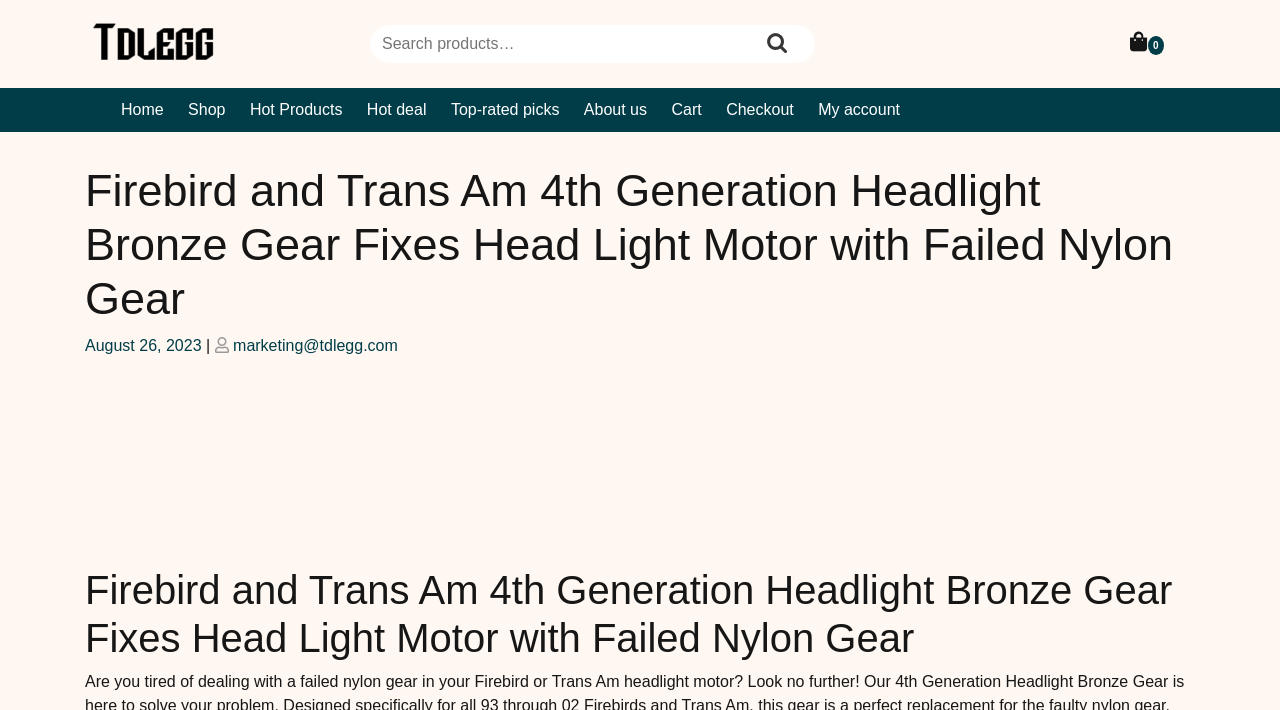What is the purpose of the search box?
Look at the image and answer the question using a single word or phrase.

Search for products